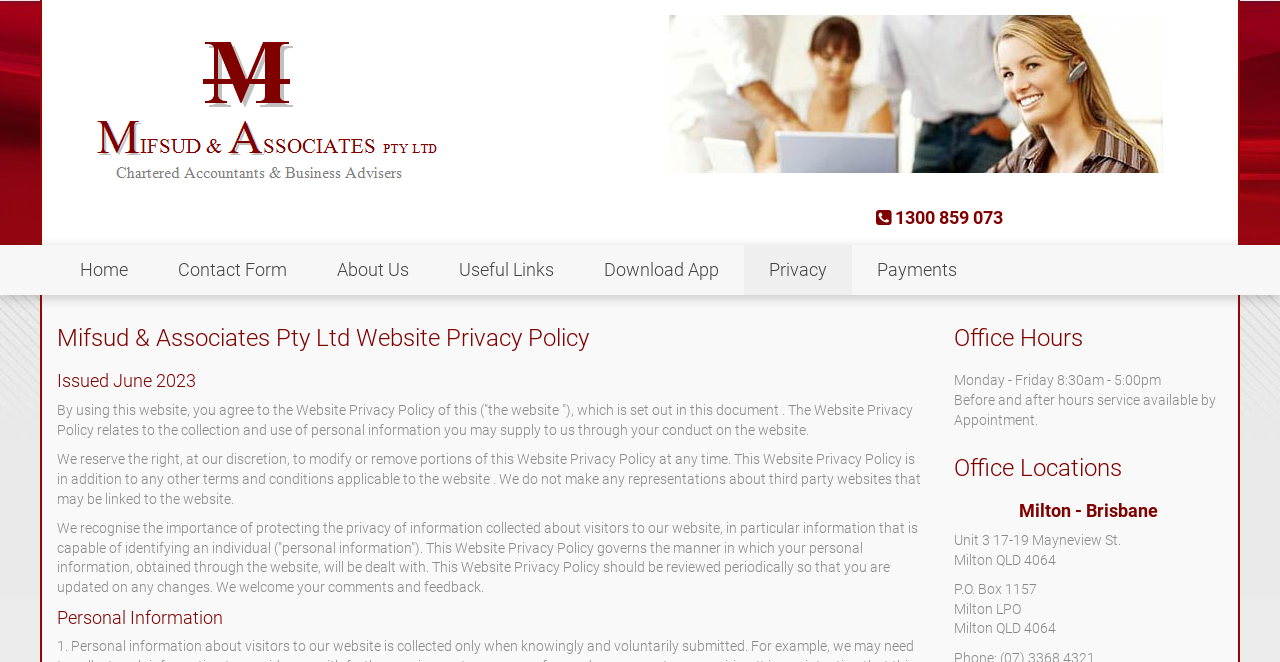What are the office hours?
Give a single word or phrase answer based on the content of the image.

Monday - Friday 8:30am - 5:00pm